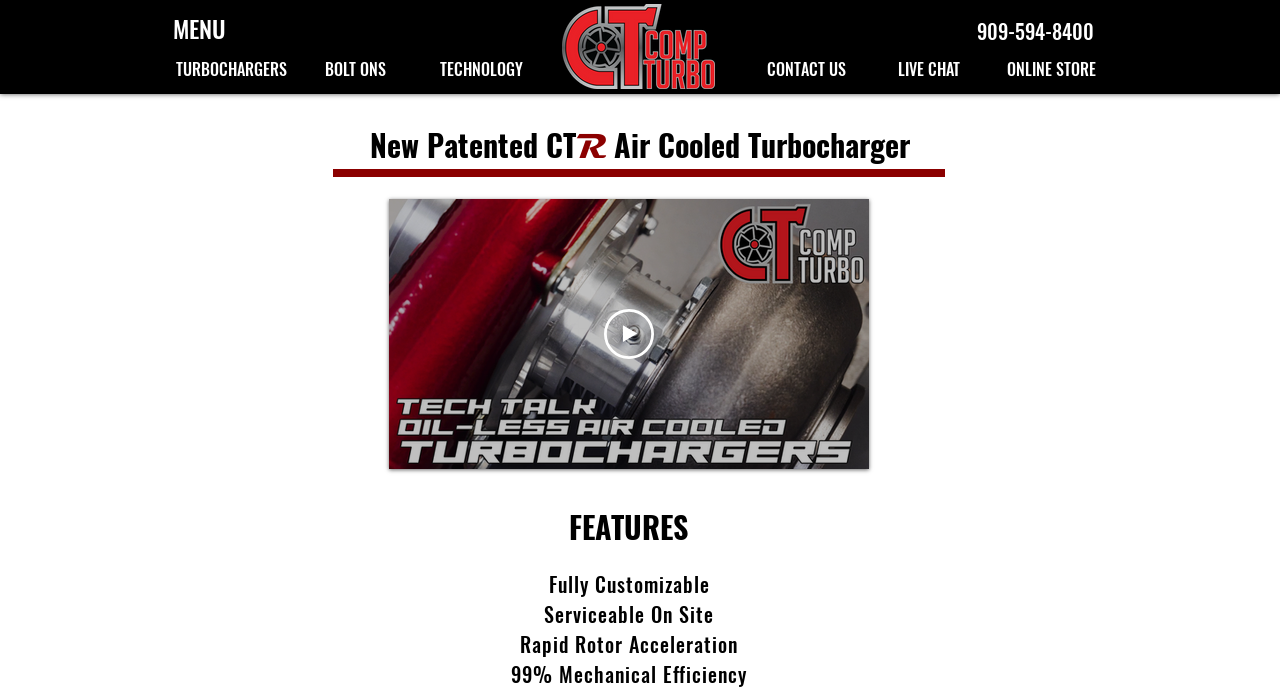Locate the coordinates of the bounding box for the clickable region that fulfills this instruction: "Visit the TURBOCHARGERS page".

[0.135, 0.075, 0.226, 0.124]